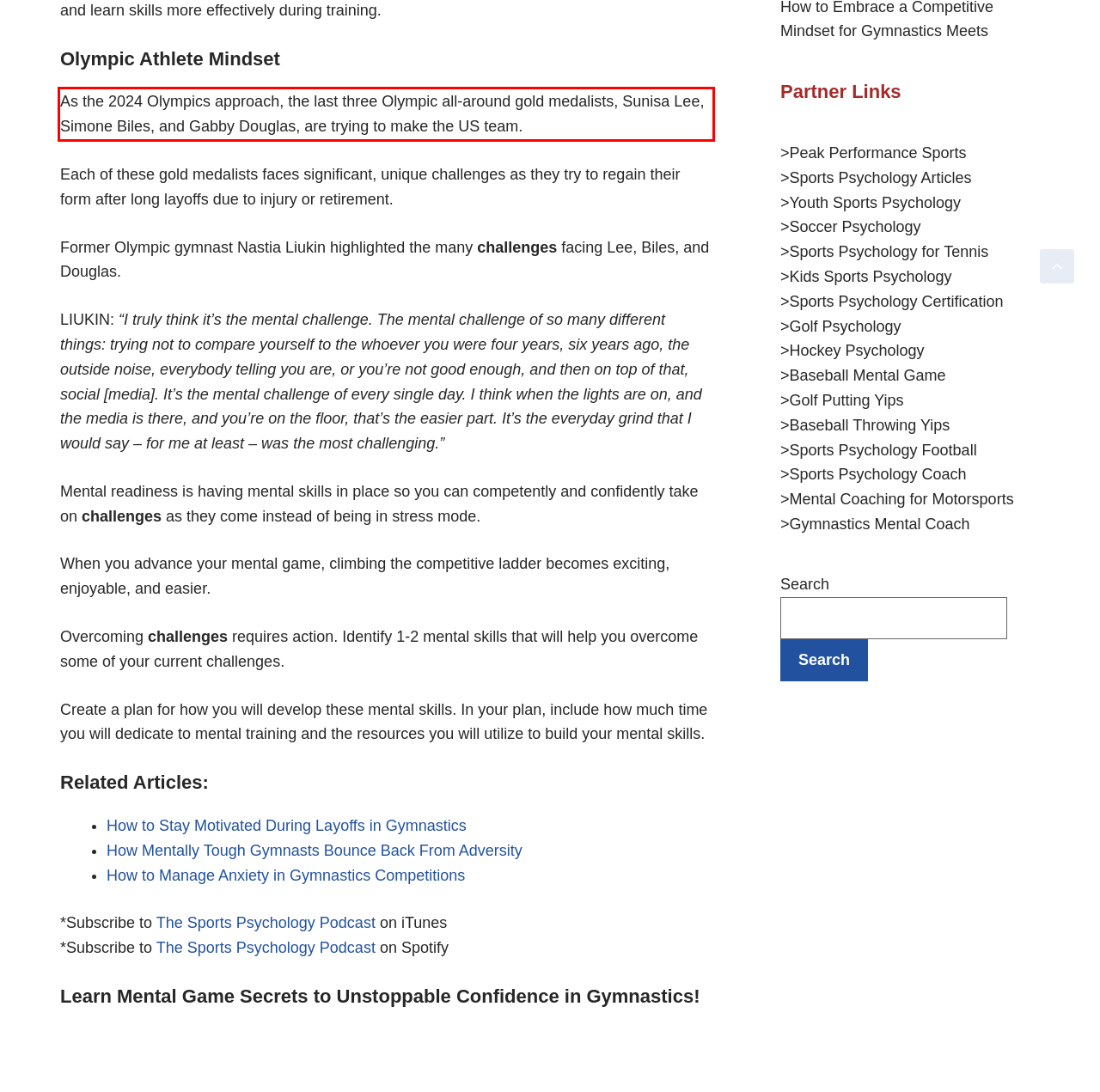Using the provided screenshot of a webpage, recognize the text inside the red rectangle bounding box by performing OCR.

As the 2024 Olympics approach, the last three Olympic all-around gold medalists, Sunisa Lee, Simone Biles, and Gabby Douglas, are trying to make the US team.